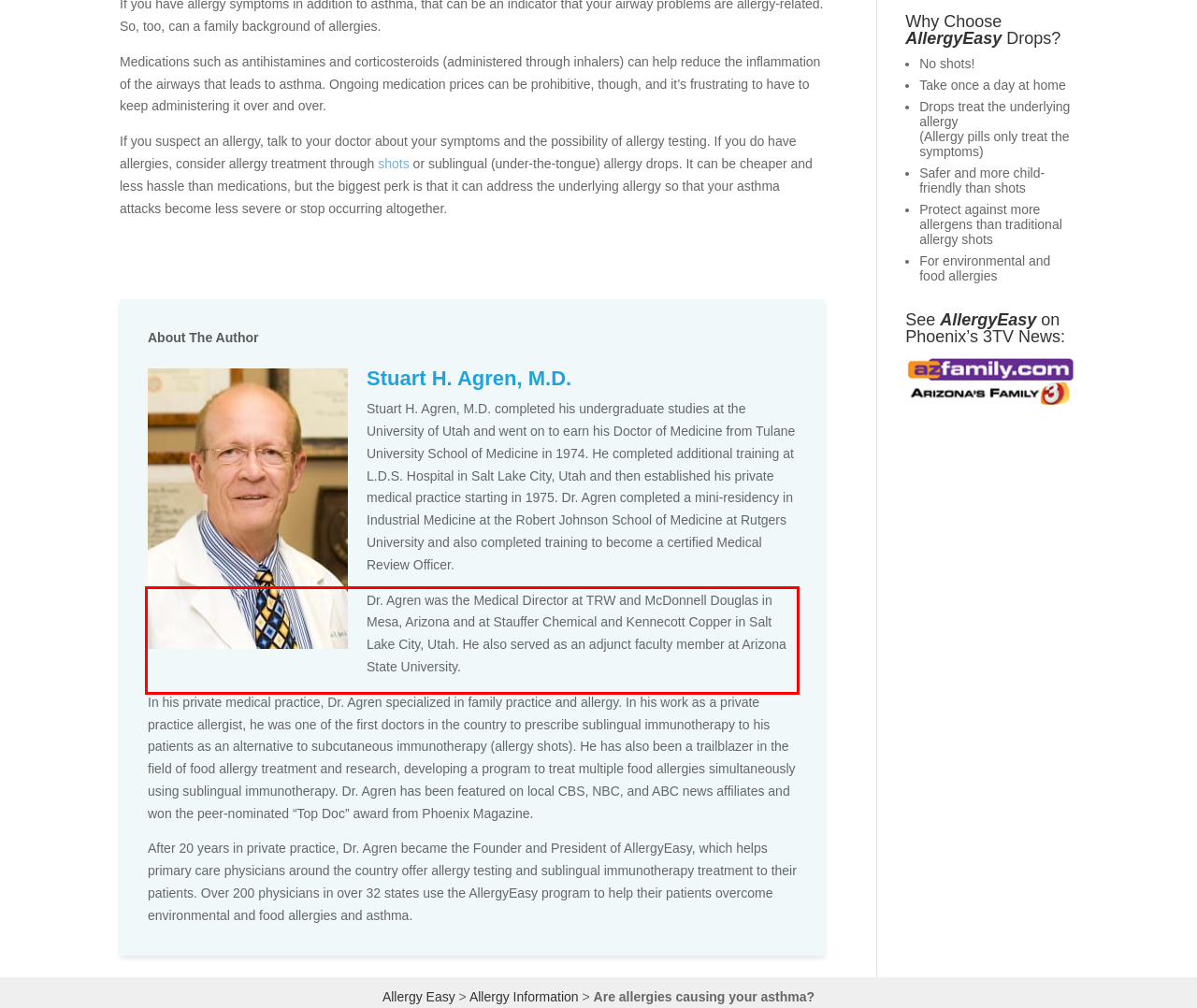Locate the red bounding box in the provided webpage screenshot and use OCR to determine the text content inside it.

Dr. Agren was the Medical Director at TRW and McDonnell Douglas in Mesa, Arizona and at Stauffer Chemical and Kennecott Copper in Salt Lake City, Utah. He also served as an adjunct faculty member at Arizona State University.